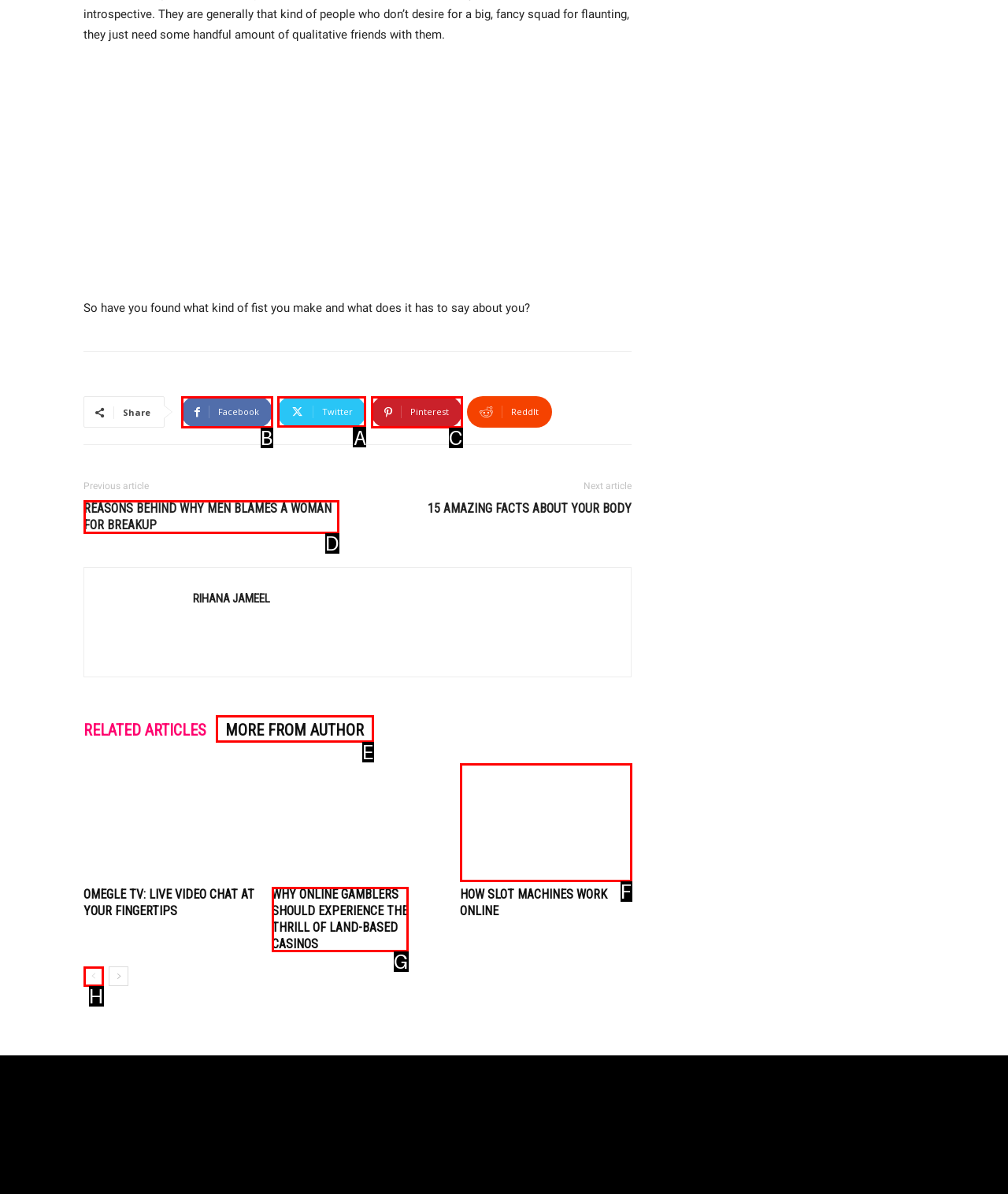From the available options, which lettered element should I click to complete this task: Share on Twitter?

A